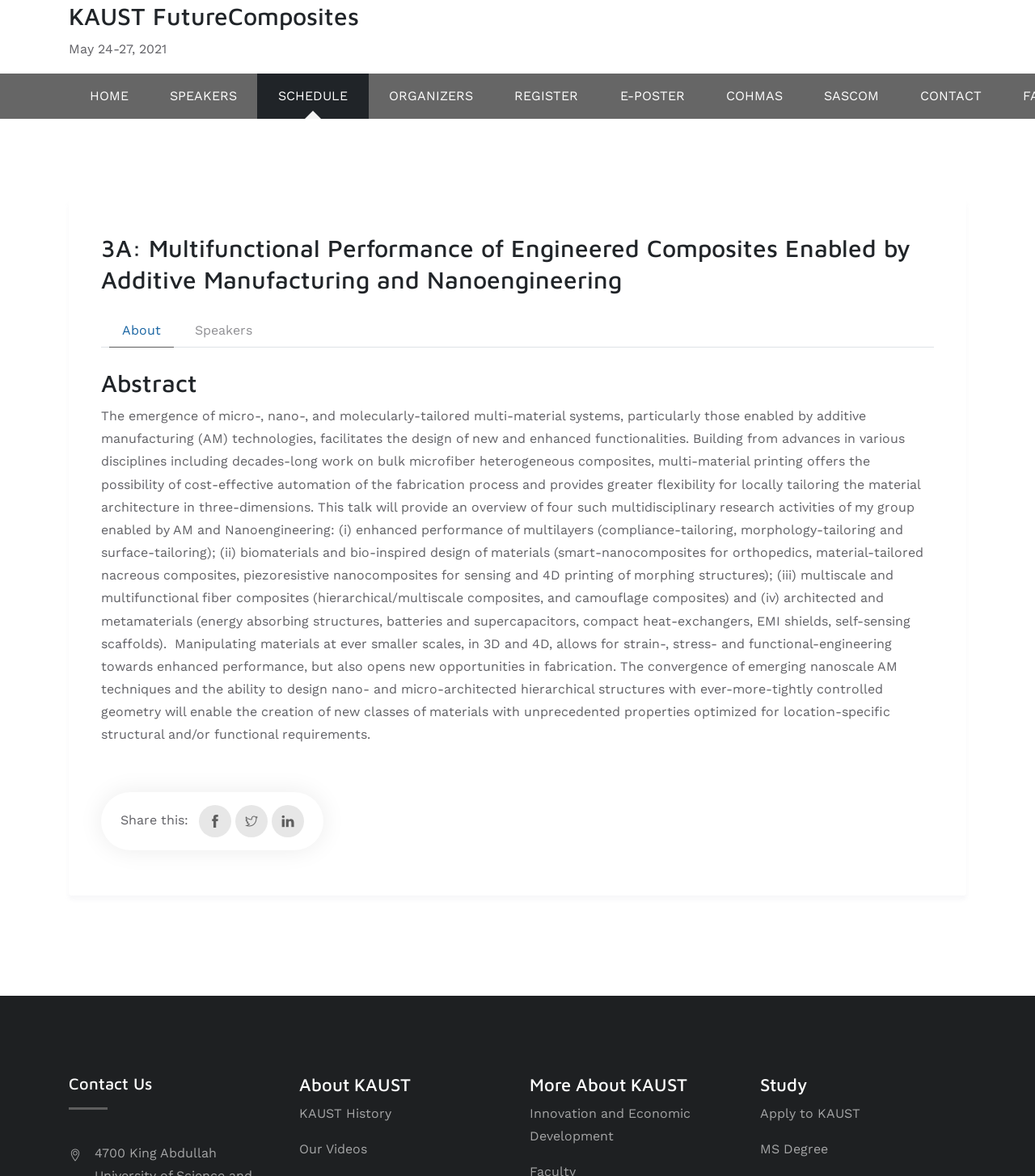Find the bounding box coordinates corresponding to the UI element with the description: "Apply to KAUST". The coordinates should be formatted as [left, top, right, bottom], with values as floats between 0 and 1.

[0.734, 0.94, 0.831, 0.953]